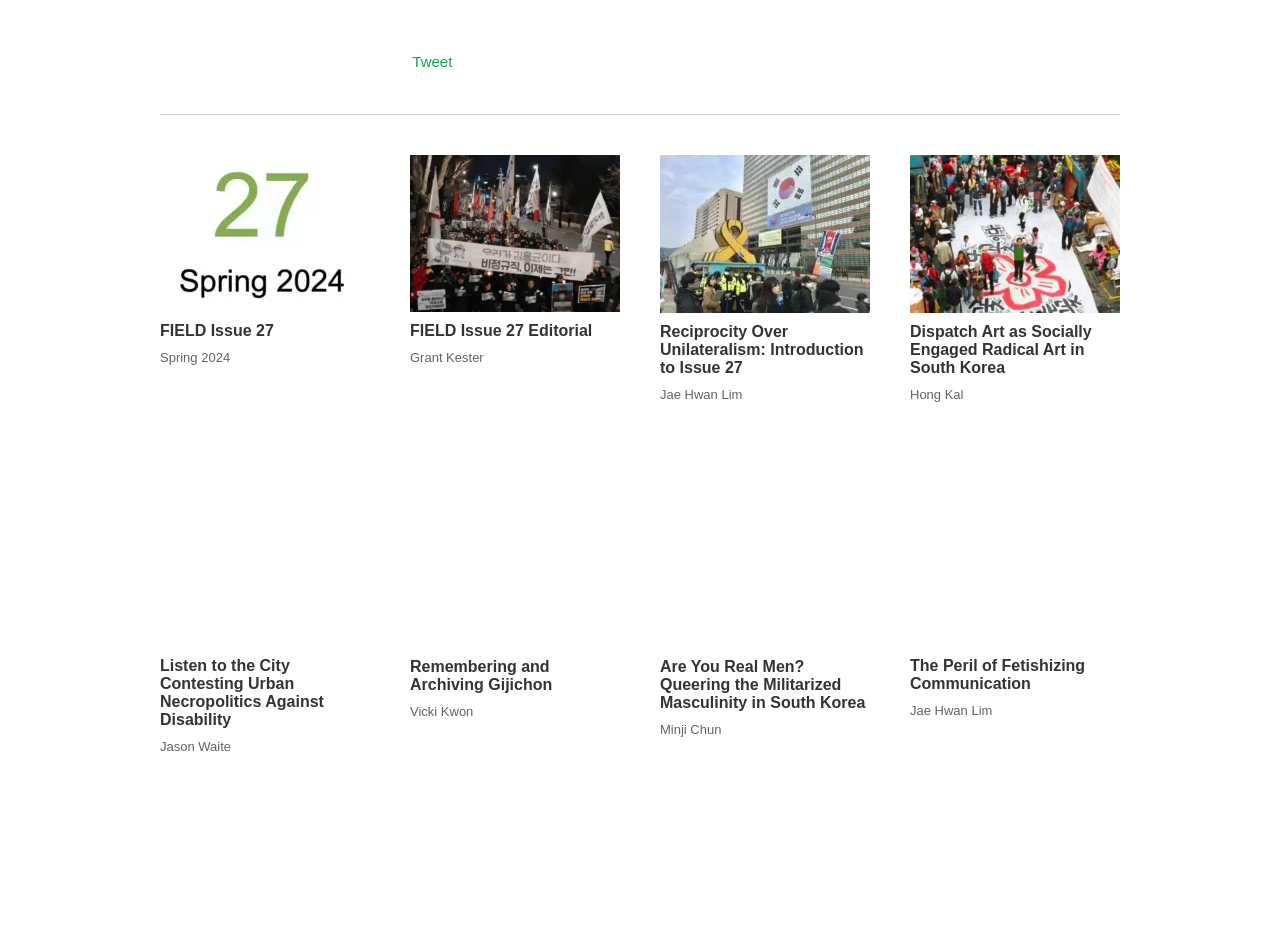Please give a succinct answer using a single word or phrase:
Who is the author of the third article?

Jae Hwan Lim